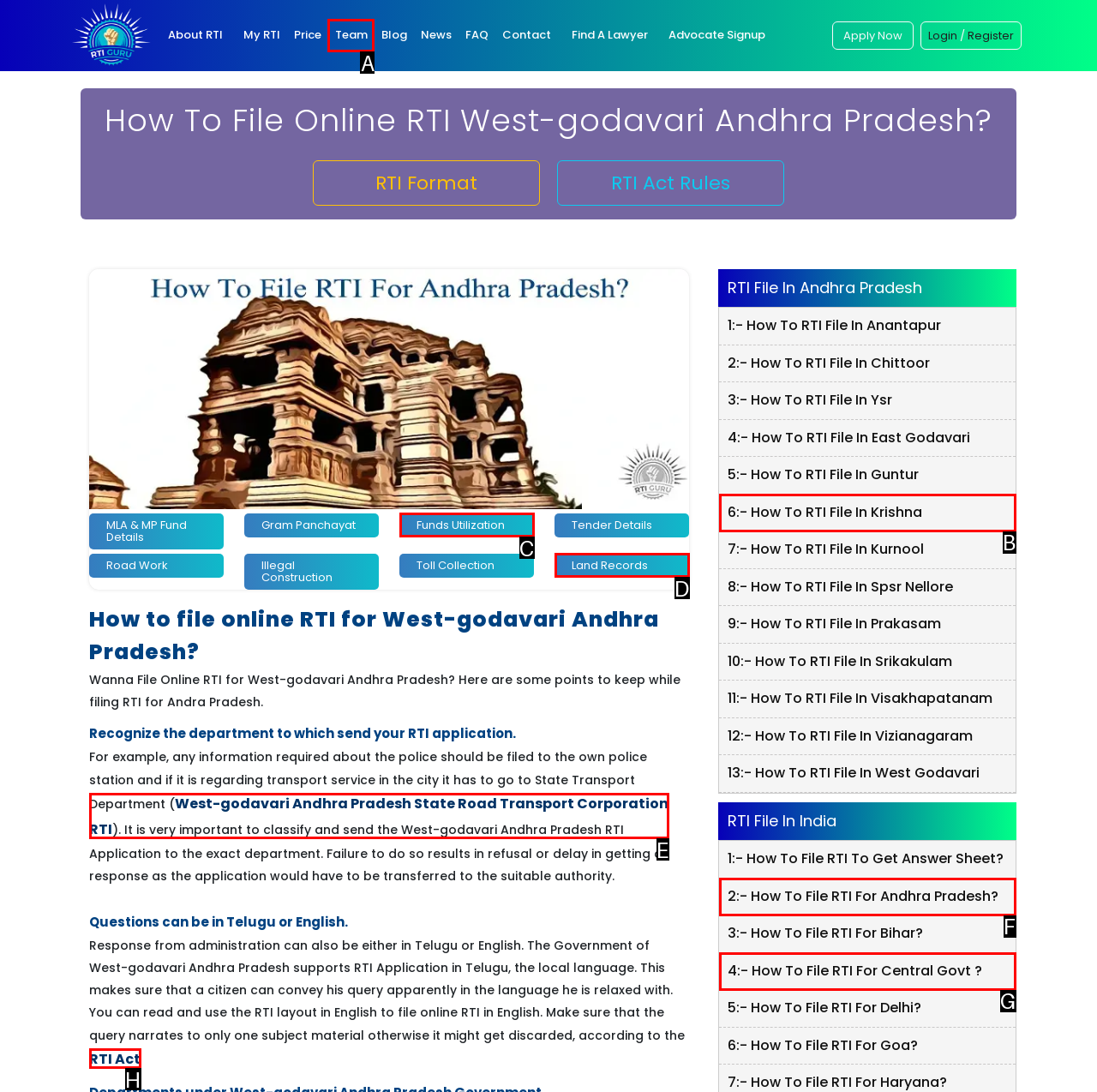Which option is described as follows: RTI Act
Answer with the letter of the matching option directly.

H